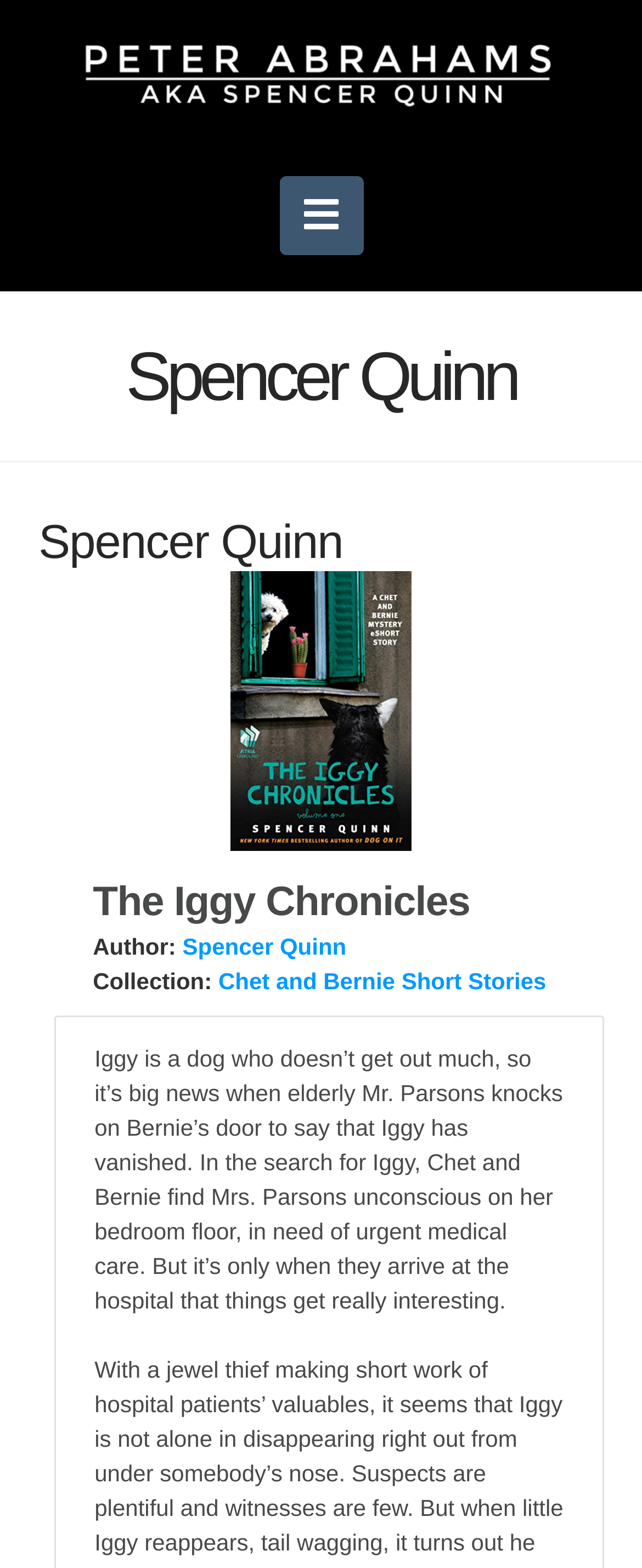What is the collection of 'The Iggy Chronicles'?
Refer to the image and provide a concise answer in one word or phrase.

Chet and Bernie Short Stories